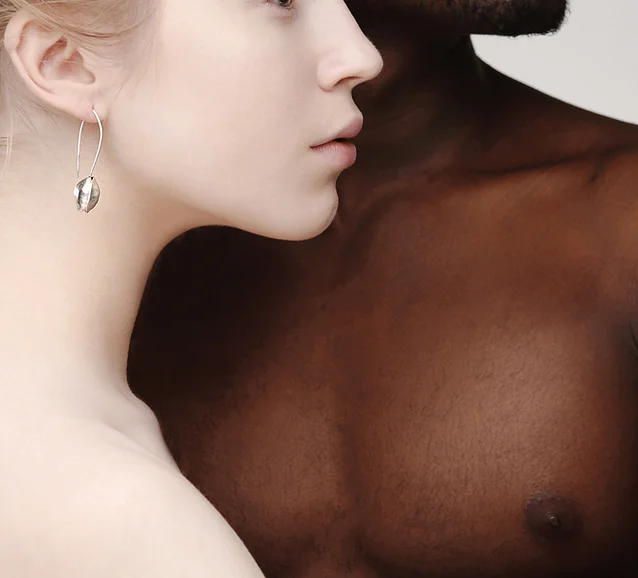Provide a thorough description of the image presented.

The image showcases two individuals standing closely together, highlighting the diversity of skin tones and textures. On the left, a light-skinned individual with pale features and an elegant earring gazes thoughtfully, embodying a sense of calm and introspection. On the right, a dark-skinned individual leans in, their smooth, richly pigmented skin presenting a striking contrast. This intimate composition not only emphasizes the beauty of varied skin colors but also hints at themes of unity and shared human experience. The soft lighting enhances the textural differences between their skin, creating a visually captivating exploration of beauty in diversity.